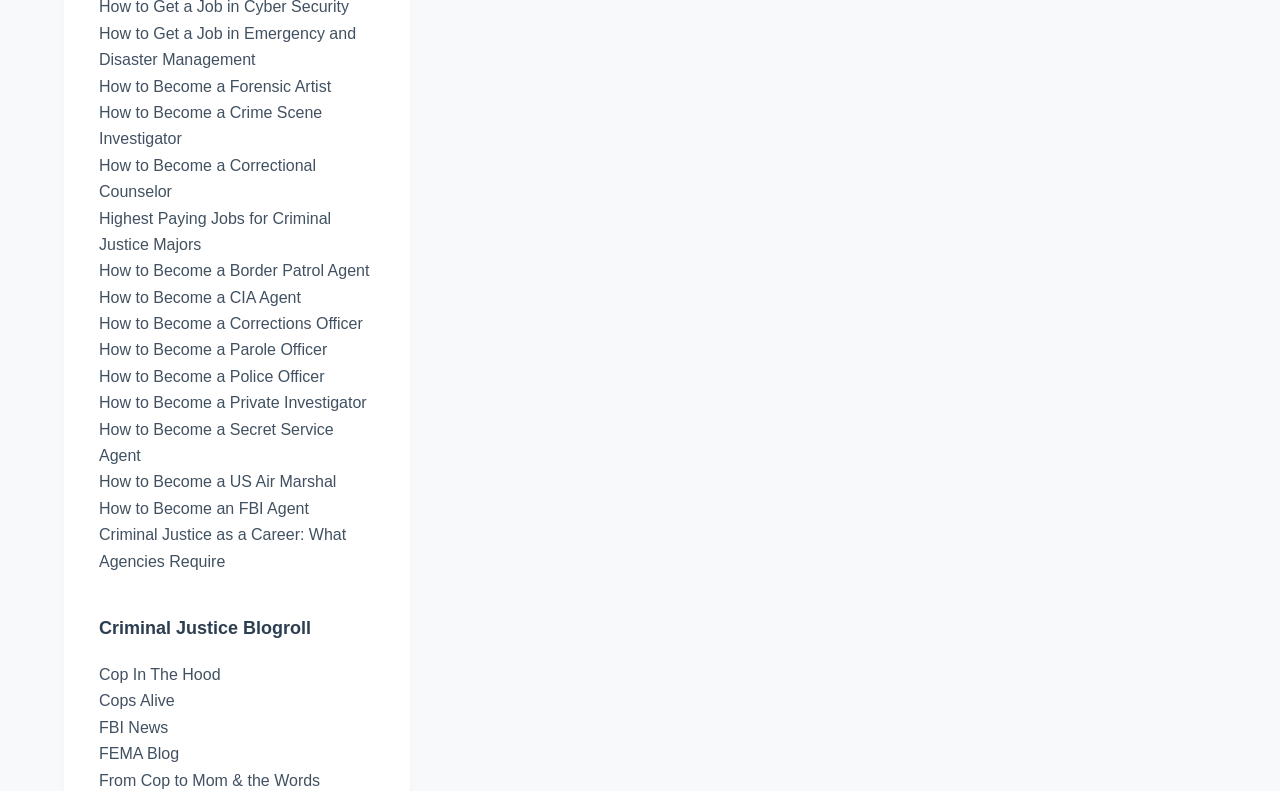Please respond to the question using a single word or phrase:
What is the topic of the webpage?

Criminal Justice